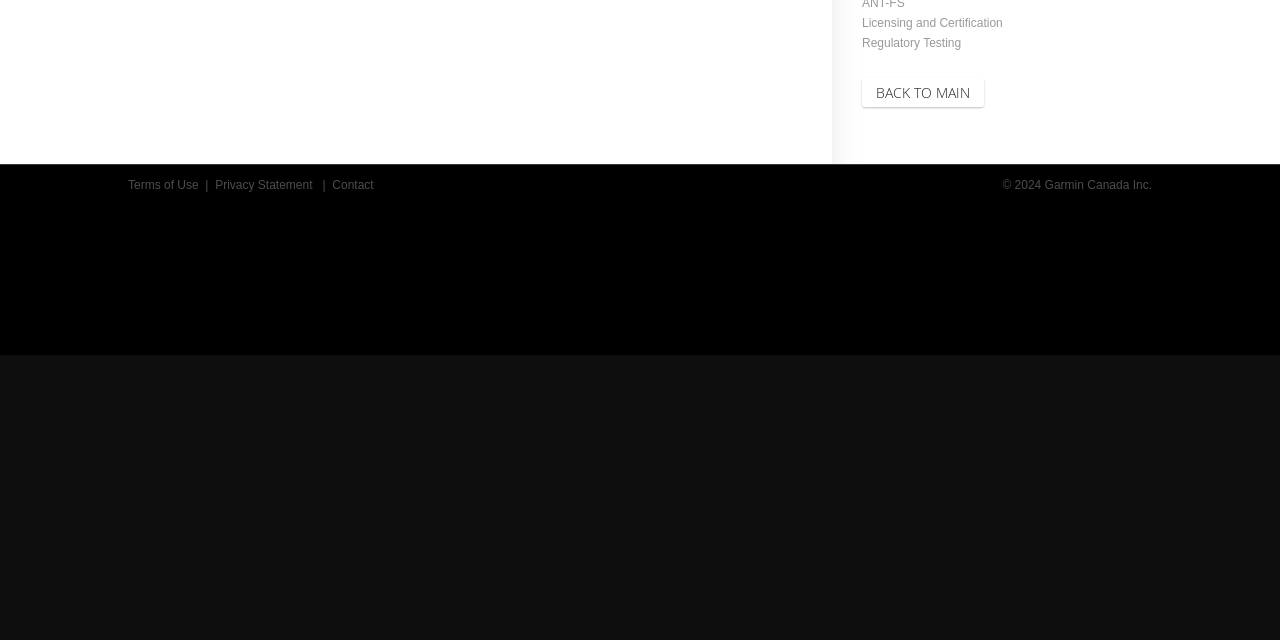Using the provided element description: "Contact", identify the bounding box coordinates. The coordinates should be four floats between 0 and 1 in the order [left, top, right, bottom].

[0.26, 0.278, 0.292, 0.3]